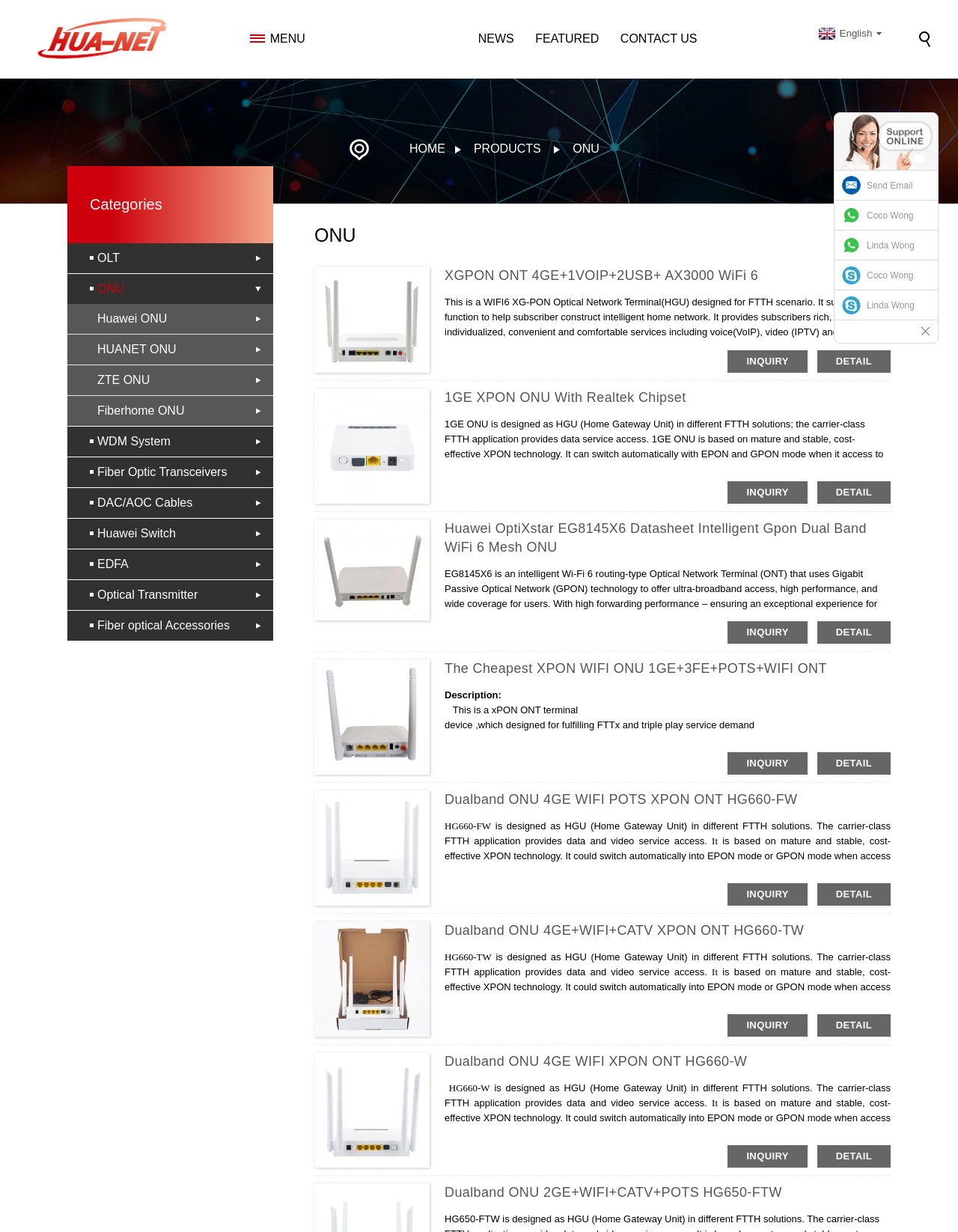Create an in-depth description of the webpage, covering main sections.

This webpage is about ONU (Optical Network Unit) manufacturers, factories, and suppliers from China. At the top, there is a logo and a menu with links to "NEWS", "FEATURED", and "CONTACT US". Below the menu, there is a banner image.

The main content of the webpage is divided into categories, with a heading "Categories" on the left side. Underneath, there are links to different categories, including "OLT", "ONU", "WDM System", "Fiber Optic Transceivers", and more.

To the right of the categories, there are four figures, each with an image, a heading, and a description. The figures are arranged vertically, with the first one at the top and the last one at the bottom. Each figure has a heading that describes the product, such as "XGPON ONT 4GE+1VOIP+2USB+ AX3000 WiFi 6" or "Huawei OptiXstar EG8145X6 Datasheet Intelligent Gpon Dual Band WiFi 6 Mesh ONU". Below the heading, there is a description of the product, which includes its features and specifications. There are also links to "INQUIRY" and "DETAIL" for each product.

Overall, this webpage appears to be a product catalog for ONU manufacturers, factories, and suppliers from China, showcasing their various products and providing detailed information about each one.